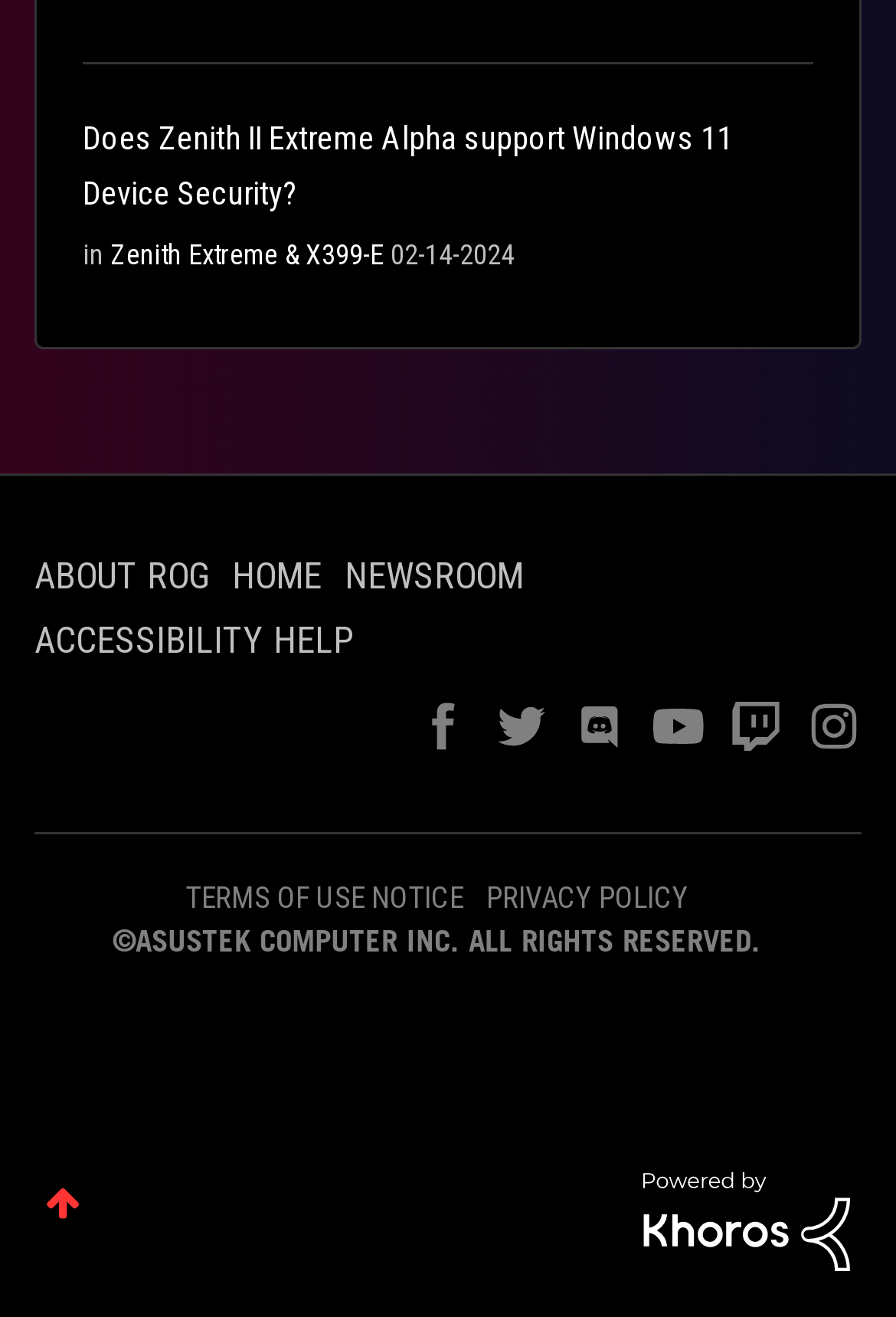Determine the bounding box coordinates (top-left x, top-left y, bottom-right x, bottom-right y) of the UI element described in the following text: alt="instagram"

[0.9, 0.55, 0.962, 0.578]